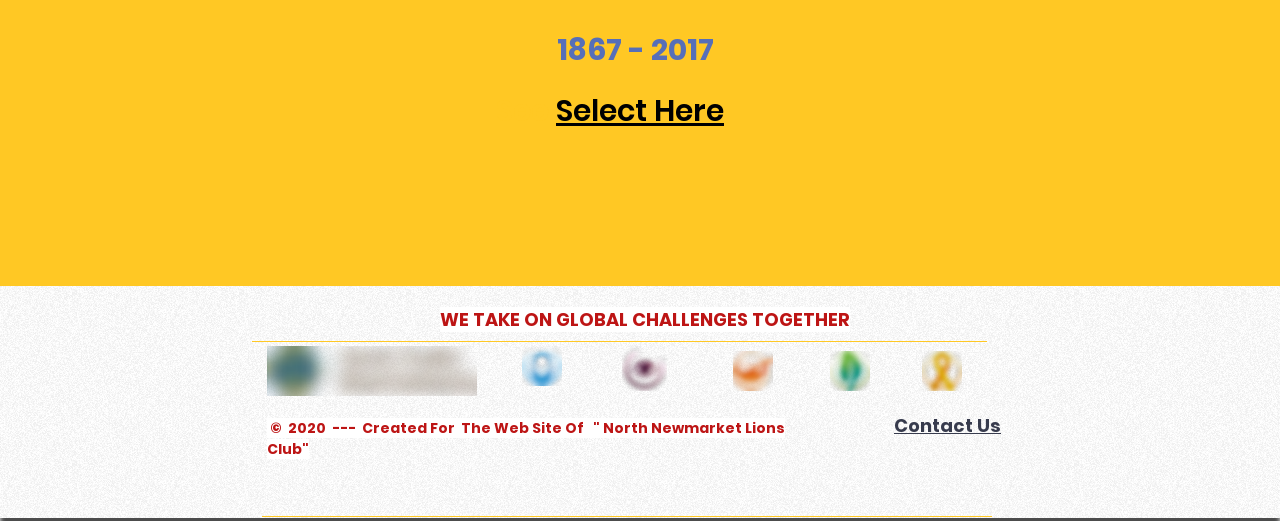Locate the bounding box of the UI element with the following description: "Contact Us".

[0.698, 0.793, 0.782, 0.841]